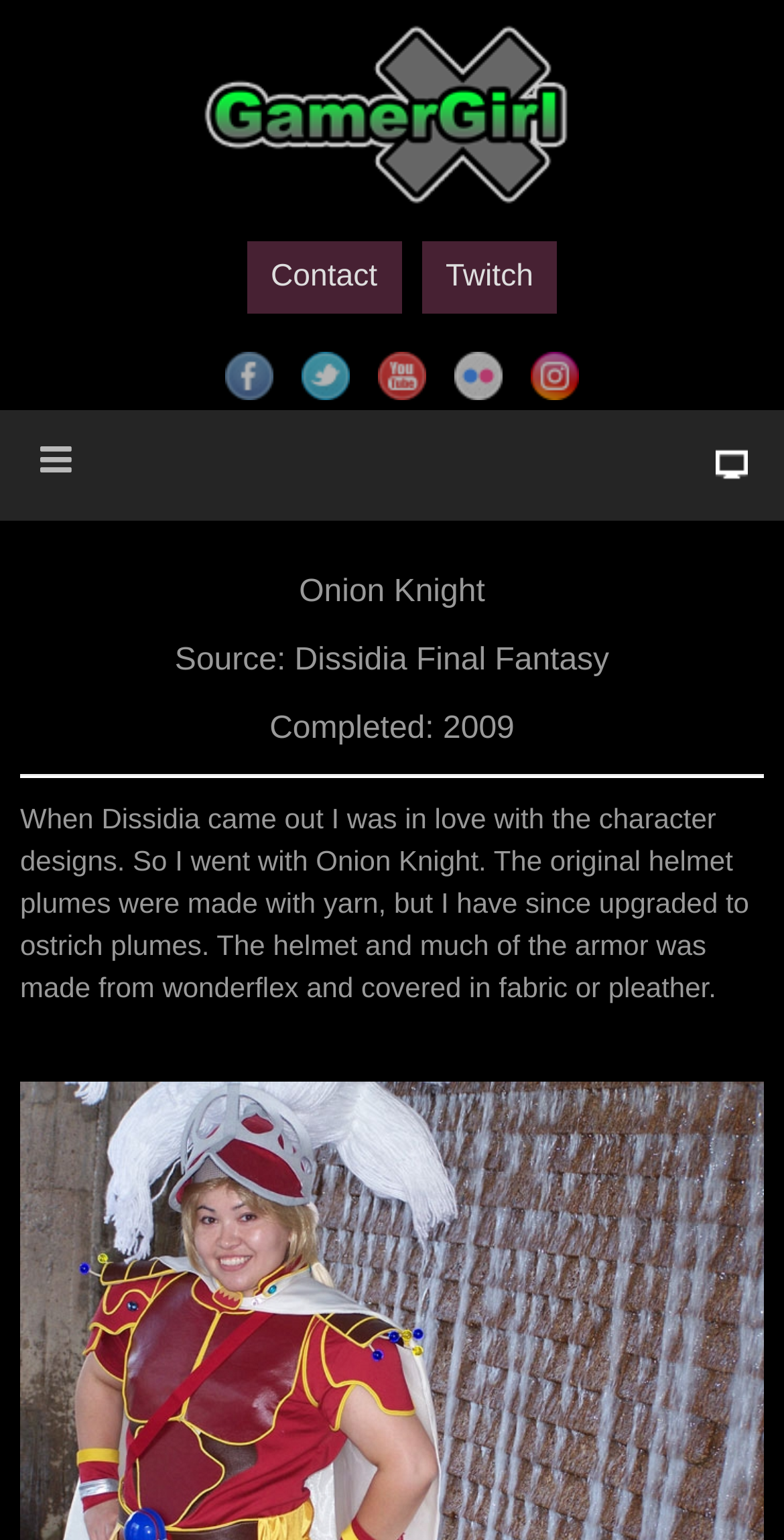Answer the following inquiry with a single word or phrase:
What is the character's name?

Onion Knight